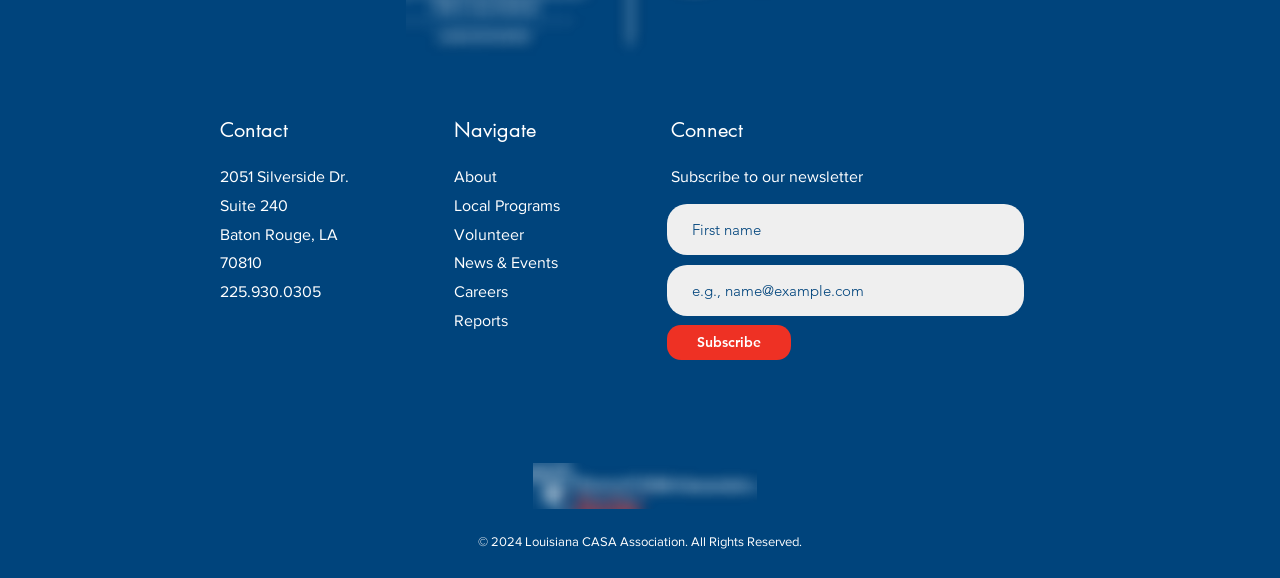Determine the bounding box coordinates of the area to click in order to meet this instruction: "Enter first name".

[0.521, 0.353, 0.8, 0.441]